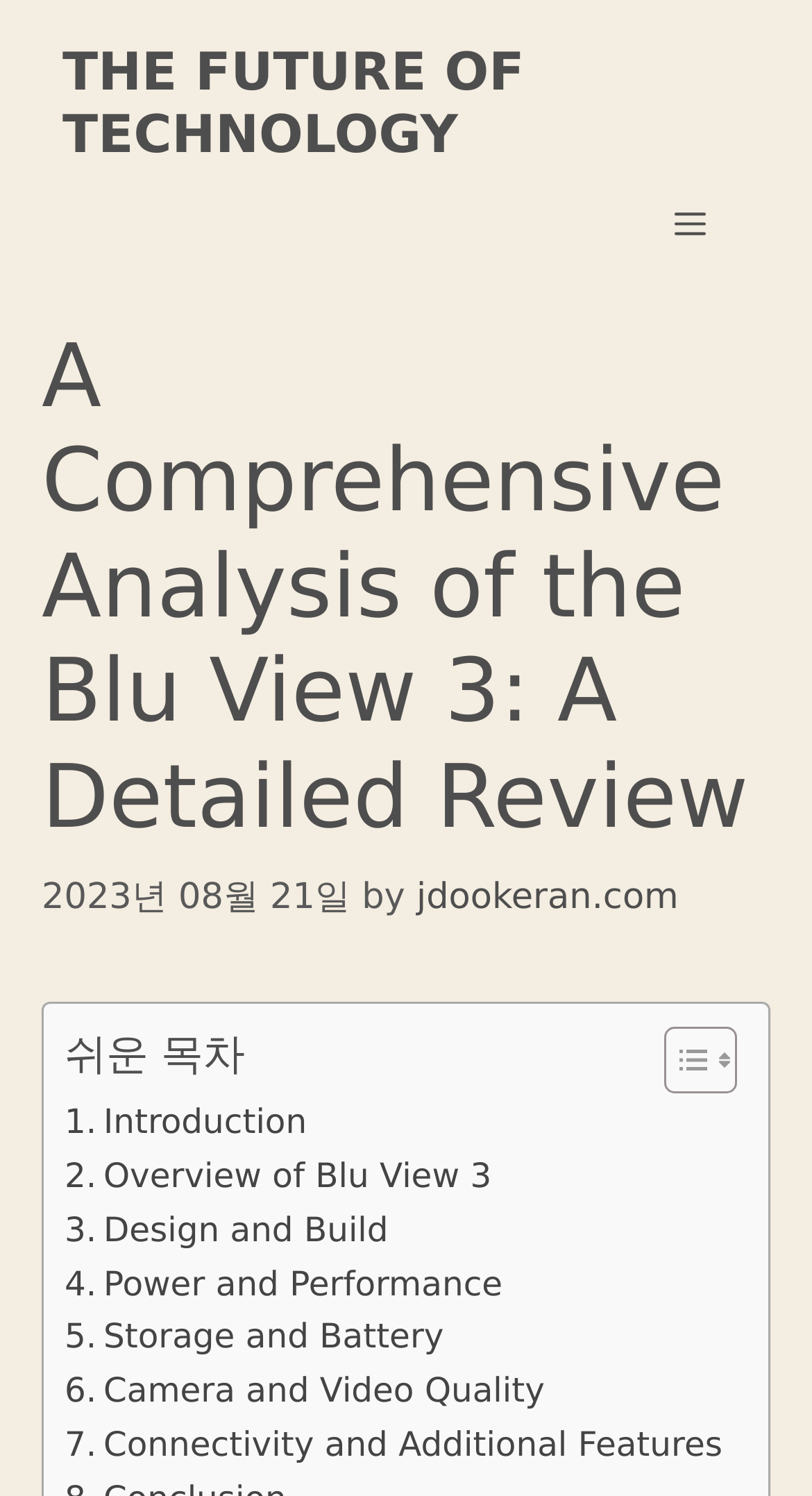Generate a comprehensive description of the webpage content.

This webpage is a detailed review of the Blu View 3 smartphone. At the top, there is a banner with the site's name, "THE FUTURE OF TECHNOLOGY", and a navigation menu on the right side with a "Menu" button. Below the banner, there is a header section with the title "A Comprehensive Analysis of the Blu View 3: A Detailed Review" and a timestamp "2023년 08월 21일" on the left side, followed by the author's name "jdookeran.com" on the right side.

The main content area is divided into sections, each with a heading and a link to a specific part of the review. There are seven sections in total, including "Introduction", "Overview of Blu View 3", "Design and Build", "Power and Performance", "Storage and Battery", "Camera and Video Quality", and "Connectivity and Additional Features". Each section has a brief title and a link to the corresponding content.

On the right side of the main content area, there is a table of contents with a toggle button to expand or collapse it. The table of contents has a heading "쉬운 목차" and lists the same seven sections as above. There are two small images next to the toggle button, likely indicating the expand and collapse states.

Overall, the webpage is well-organized and easy to navigate, with clear headings and concise section titles.